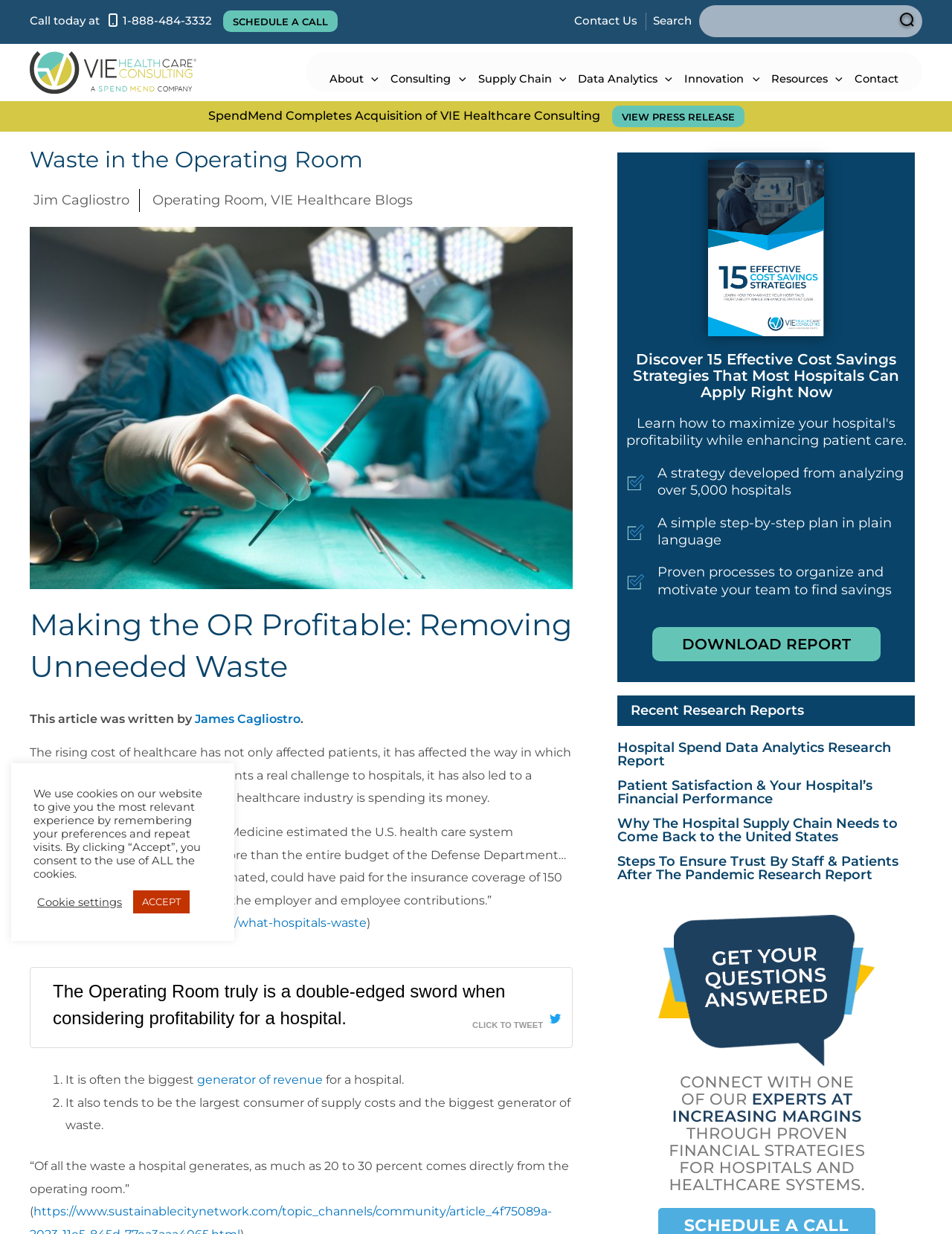What is the percentage of waste that comes directly from the operating room?
Please use the image to provide a one-word or short phrase answer.

20 to 30 percent